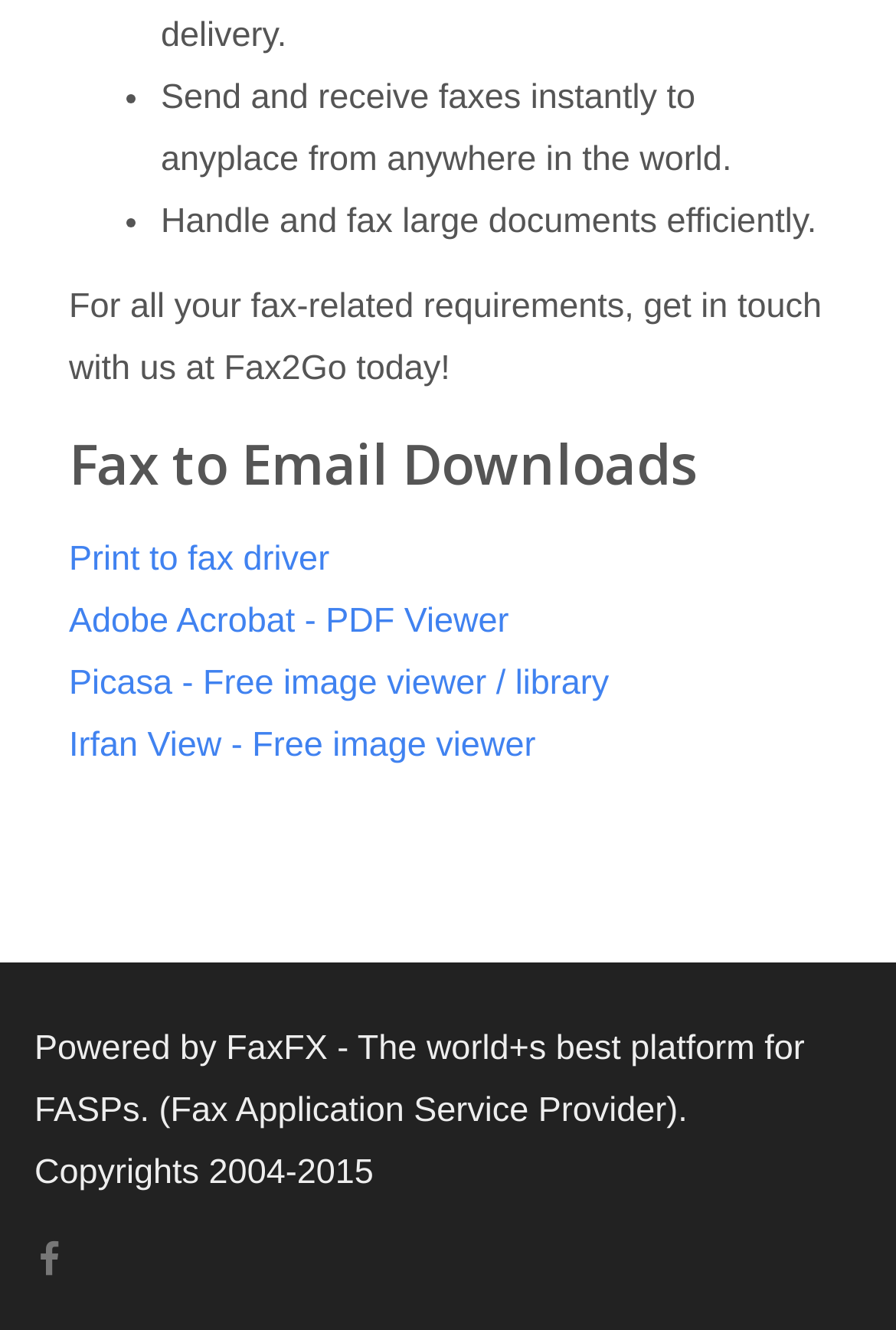Based on the image, please elaborate on the answer to the following question:
What is the purpose of the 'Print to fax driver' link?

The link 'Print to fax driver' is located under the heading 'Fax to Email Downloads', suggesting that its purpose is related to fax to email downloads.